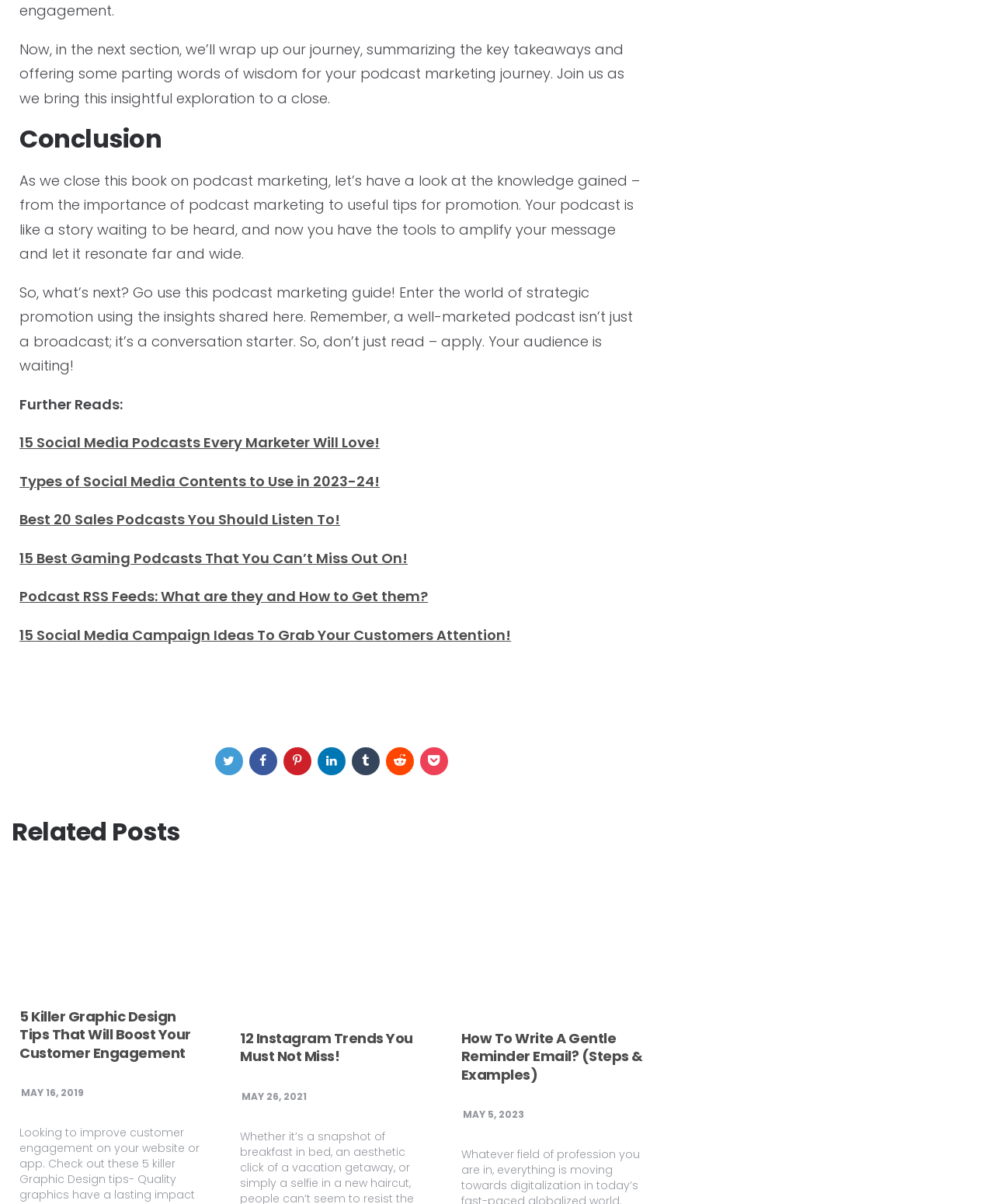Please specify the bounding box coordinates for the clickable region that will help you carry out the instruction: "Check out '5 Killer Graphic Design Tips That Will Boost Your Customer Engagement' post".

[0.02, 0.837, 0.203, 0.882]